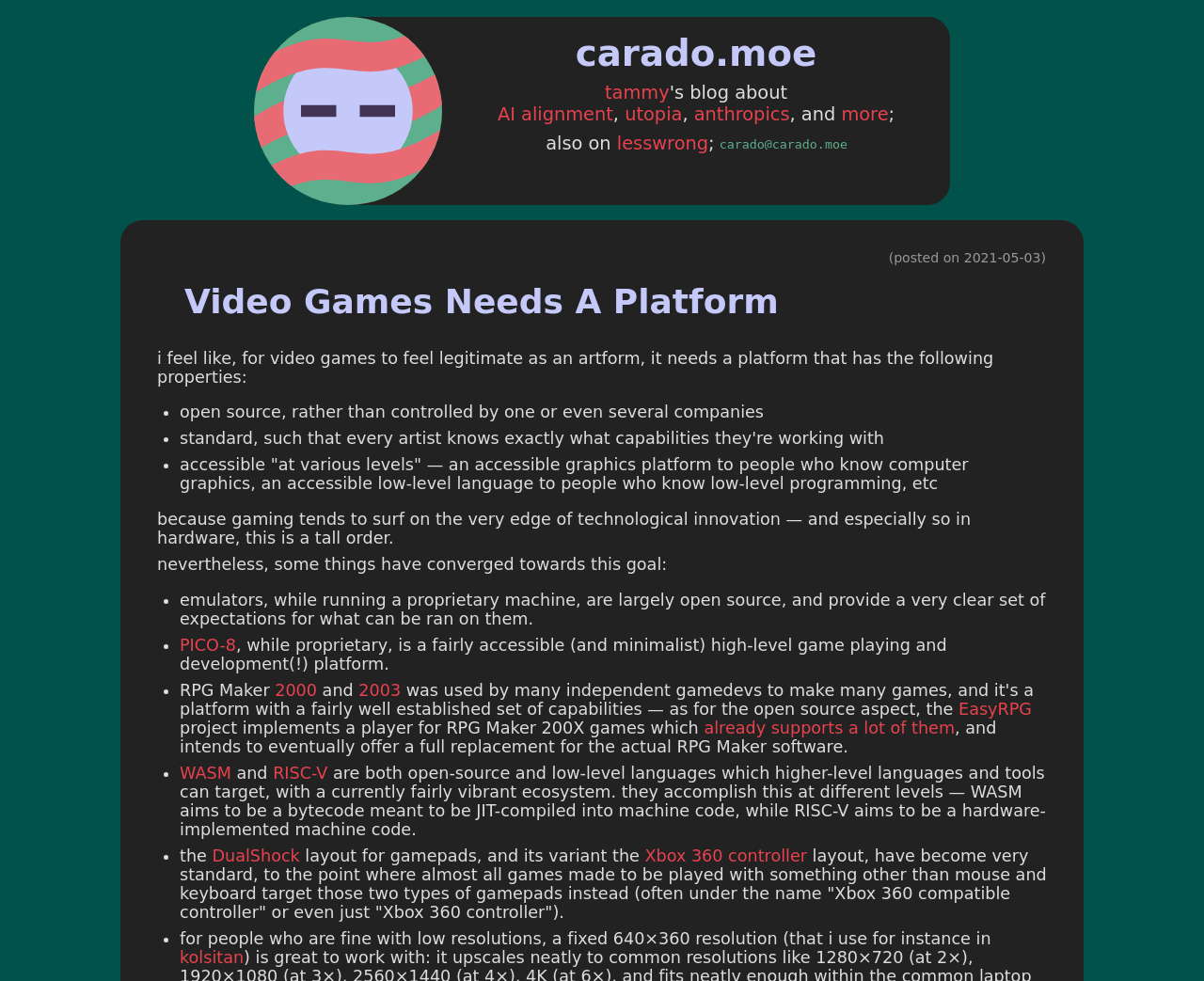Give a full account of the webpage's elements and their arrangement.

This webpage appears to be a blog post or article discussing the need for a platform for video games to be considered a legitimate art form. The page has a title "Video Games Needs A Platform" and a subtitle that echoes the meta description, "i feel like, for video games to feel legitimate as an artform, it needs a platform that has the following properties."

At the top of the page, there is a header section with a link to the website "carado.moe" and a smaller link to "tammy" on the right side. Below this, there are several links to related topics, including "AI alignment", "utopia", "anthropics", and "more", separated by commas.

On the left side of the page, there is an image, likely an avatar, and a smaller image below it. To the right of the avatar, there is a block of text that mentions the post was made on May 3, 2021.

The main content of the page is a lengthy article that discusses the need for a platform for video games to be considered a legitimate art form. The article is divided into sections, each marked with a bullet point, and discusses various aspects of this platform, including the need for it to be open-source, accessible, and innovative.

Throughout the article, there are links to related topics and examples, such as emulators, PICO-8, RPG Maker, and WASM, which are mentioned as steps towards achieving this goal. The article also discusses the importance of standardization, citing the example of gamepads, and the need for a platform that can accommodate different levels of complexity and innovation.

Overall, the page is densely packed with text and links, but the layout is clear and easy to follow, with a clear hierarchy of headings and sections.